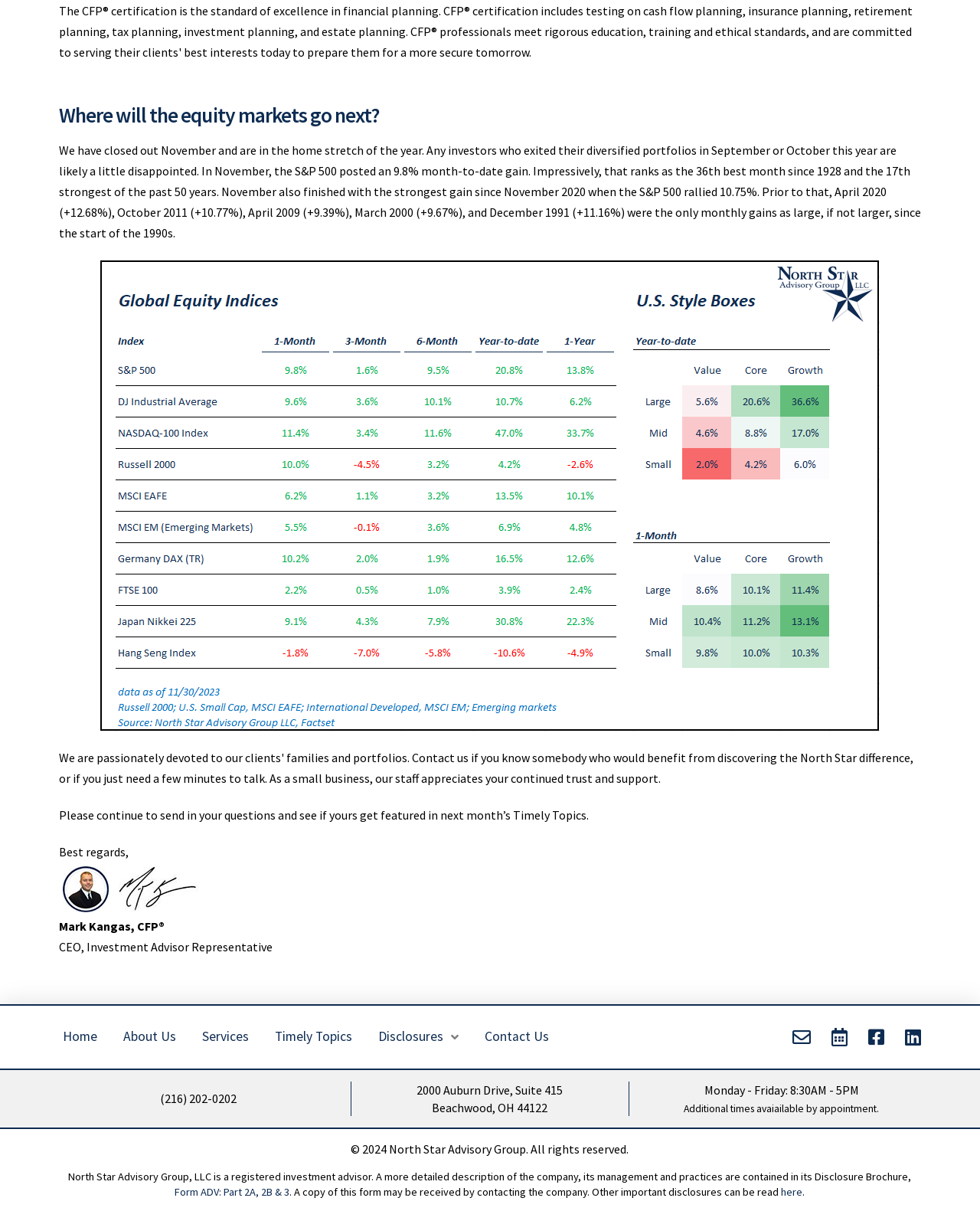Calculate the bounding box coordinates for the UI element based on the following description: "Z Electric Vehicle (ZEV)". Ensure the coordinates are four float numbers between 0 and 1, i.e., [left, top, right, bottom].

None